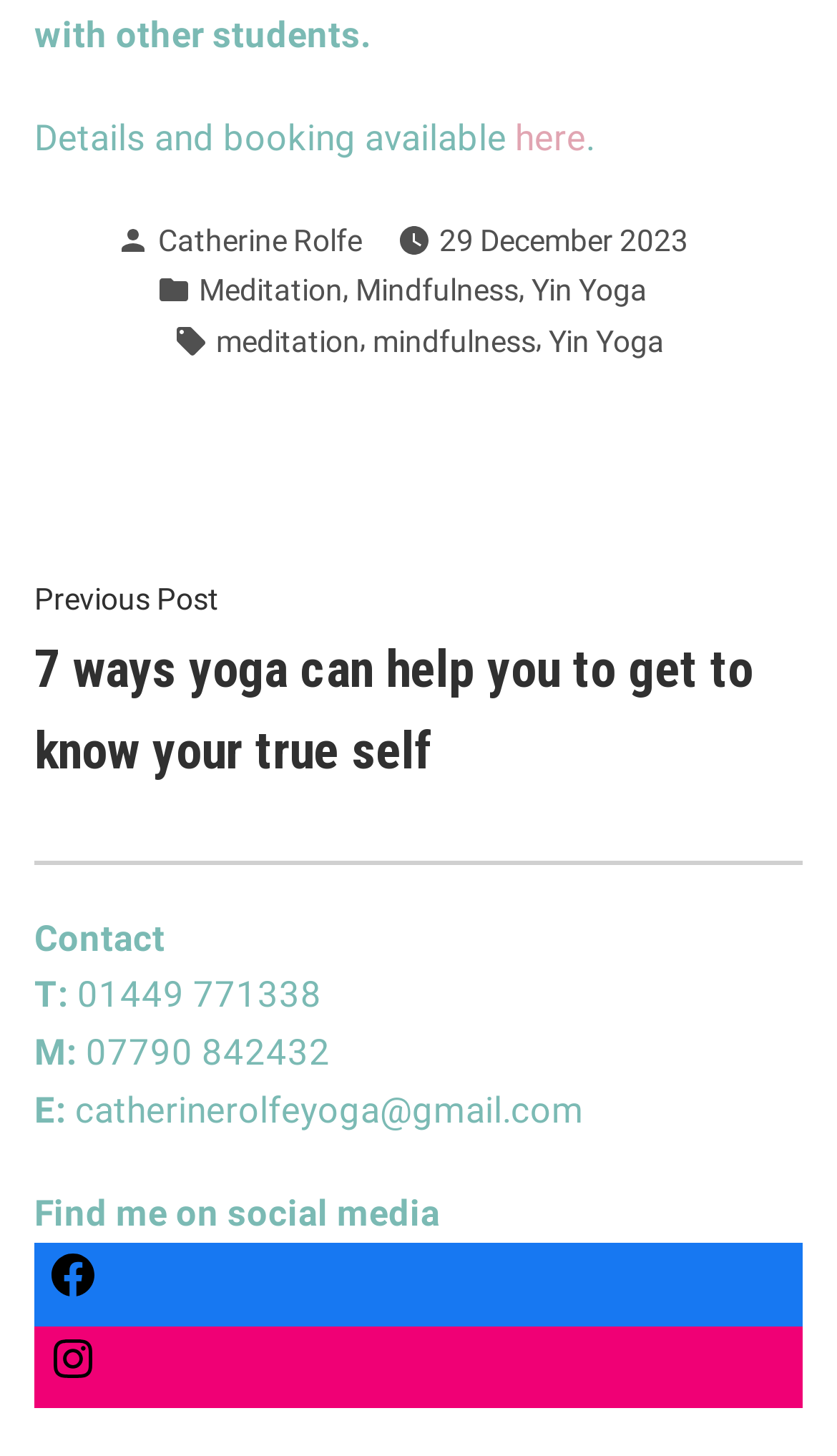Please determine the bounding box coordinates of the element's region to click in order to carry out the following instruction: "Visit Catherine Rolfe's profile". The coordinates should be four float numbers between 0 and 1, i.e., [left, top, right, bottom].

[0.188, 0.153, 0.432, 0.177]